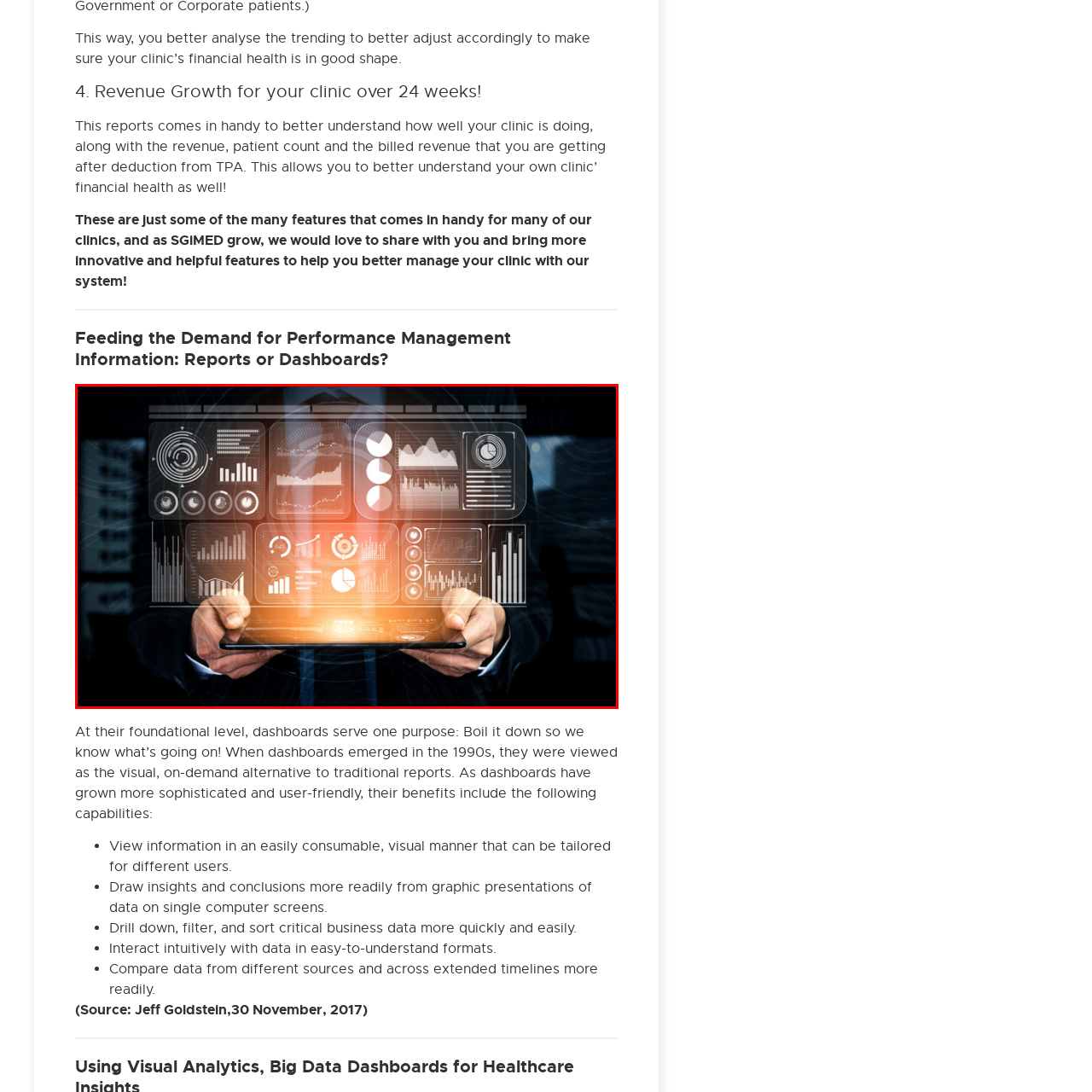Inspect the area enclosed by the red box and reply to the question using only one word or a short phrase: 
What type of charts are projected above the tablet?

Bar charts, pie charts, and line graphs